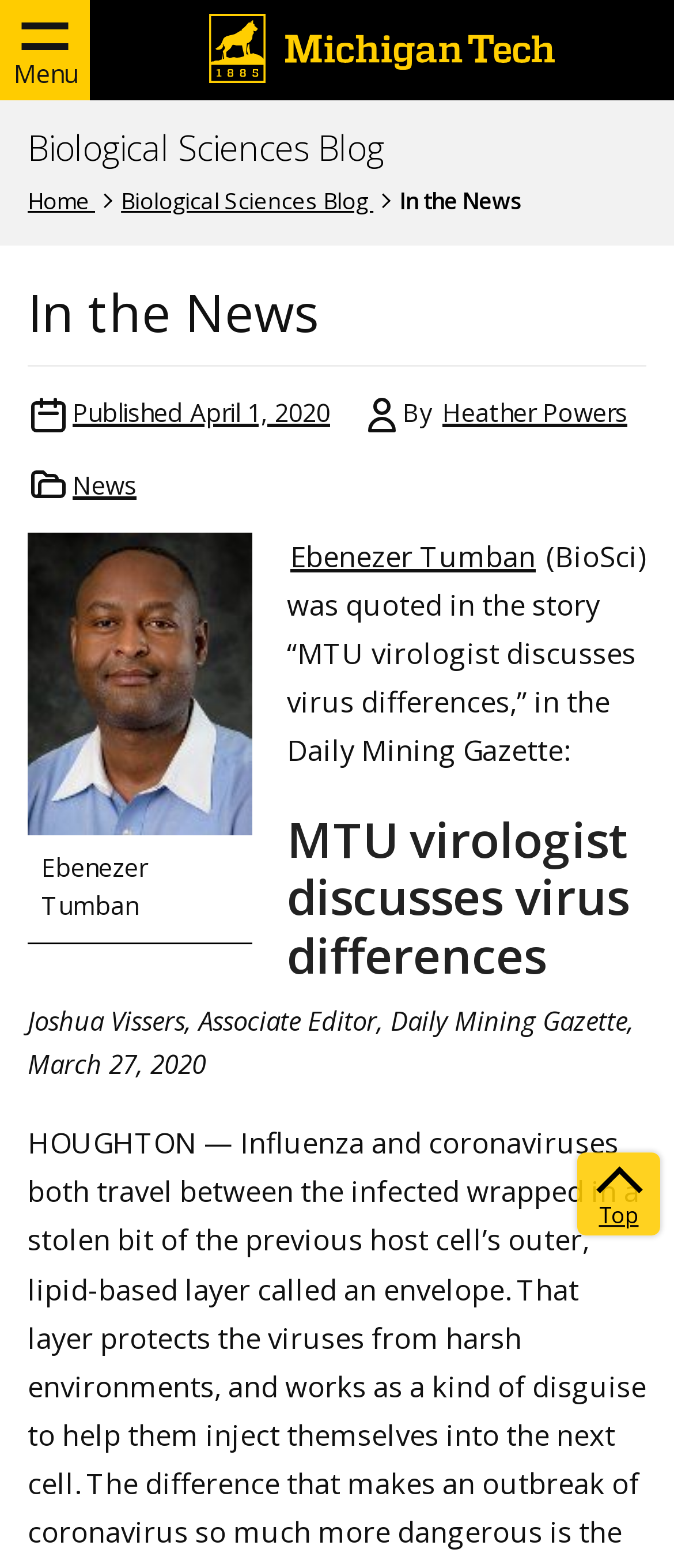Determine the bounding box coordinates of the section I need to click to execute the following instruction: "Go to the Biological Sciences Blog". Provide the coordinates as four float numbers between 0 and 1, i.e., [left, top, right, bottom].

[0.041, 0.082, 0.569, 0.108]